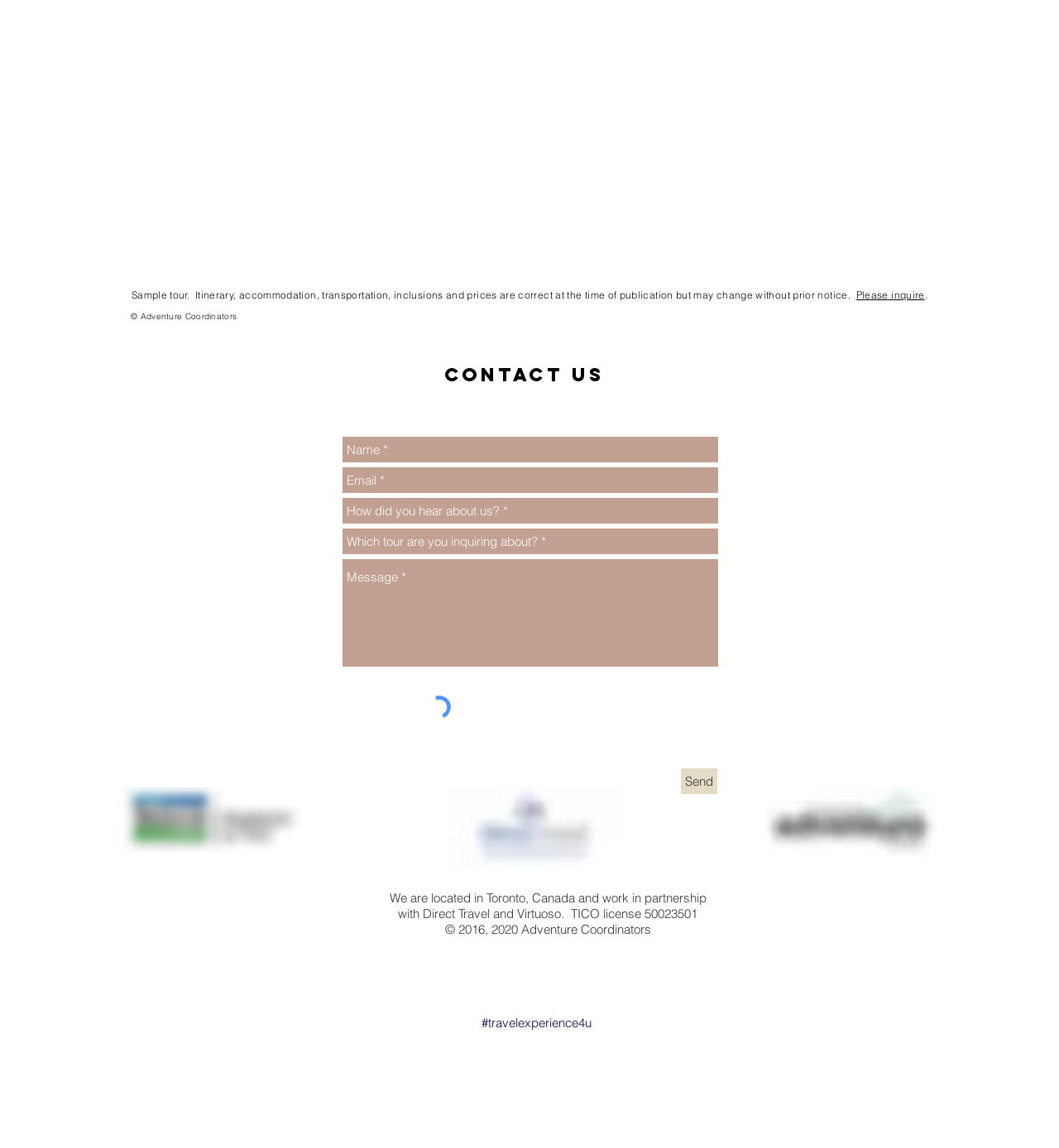Identify the bounding box coordinates for the element you need to click to achieve the following task: "Visit the Exodus website". The coordinates must be four float values ranging from 0 to 1, formatted as [left, top, right, bottom].

[0.117, 0.271, 0.13, 0.293]